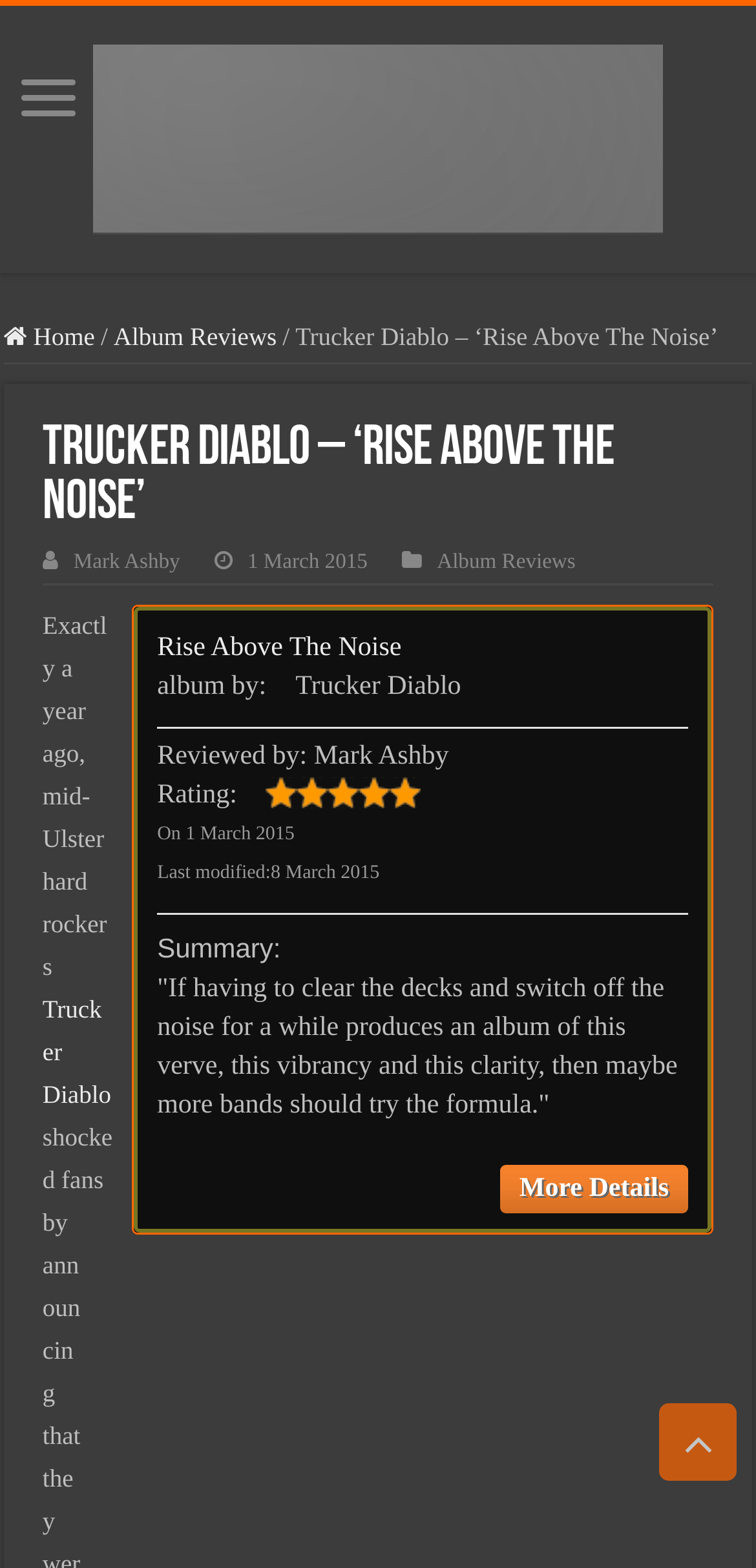Provide a one-word or brief phrase answer to the question:
When was the album reviewed?

1 March 2015